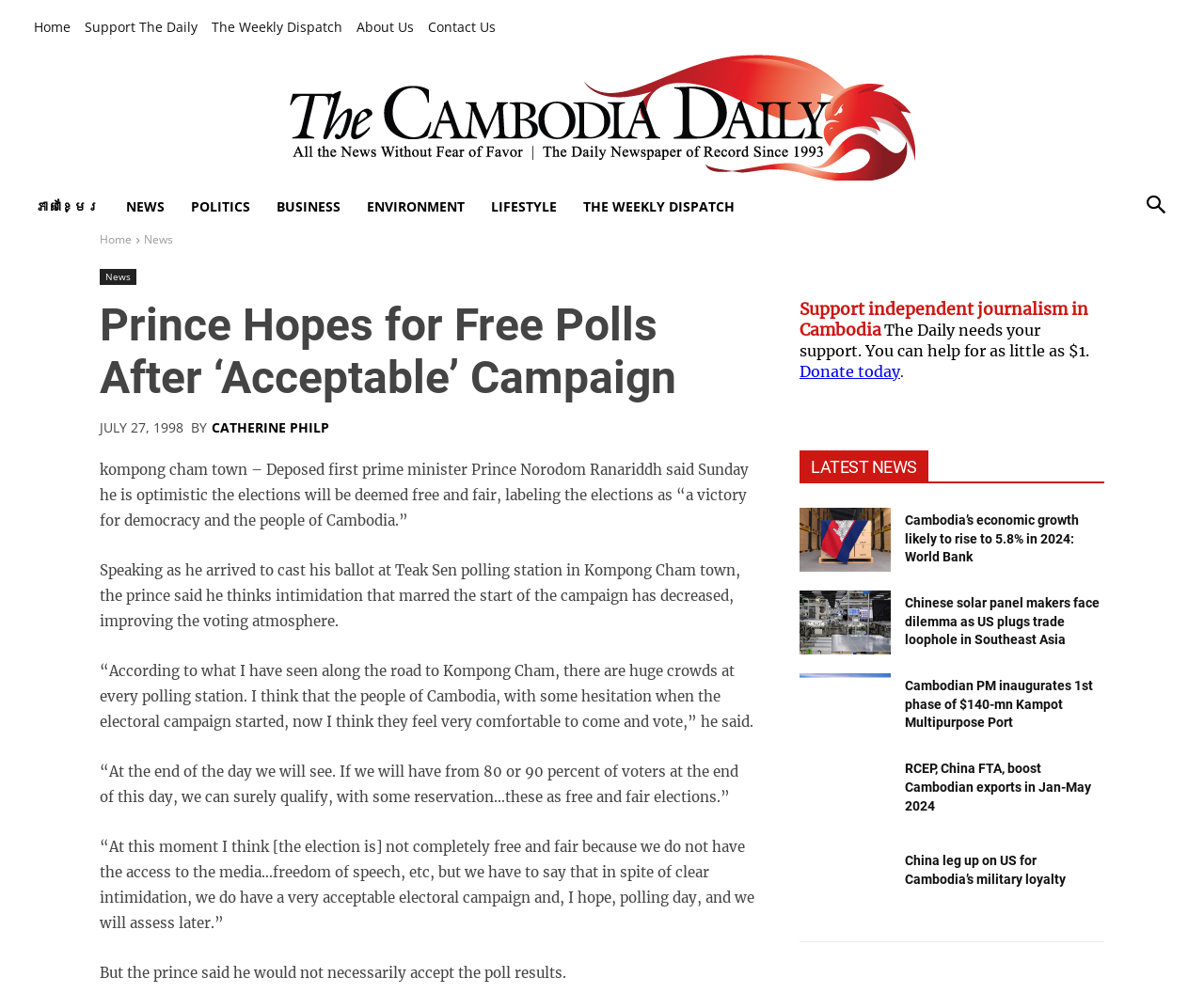Determine the webpage's heading and output its text content.

Prince Hopes for Free Polls After ‘Acceptable’ Campaign